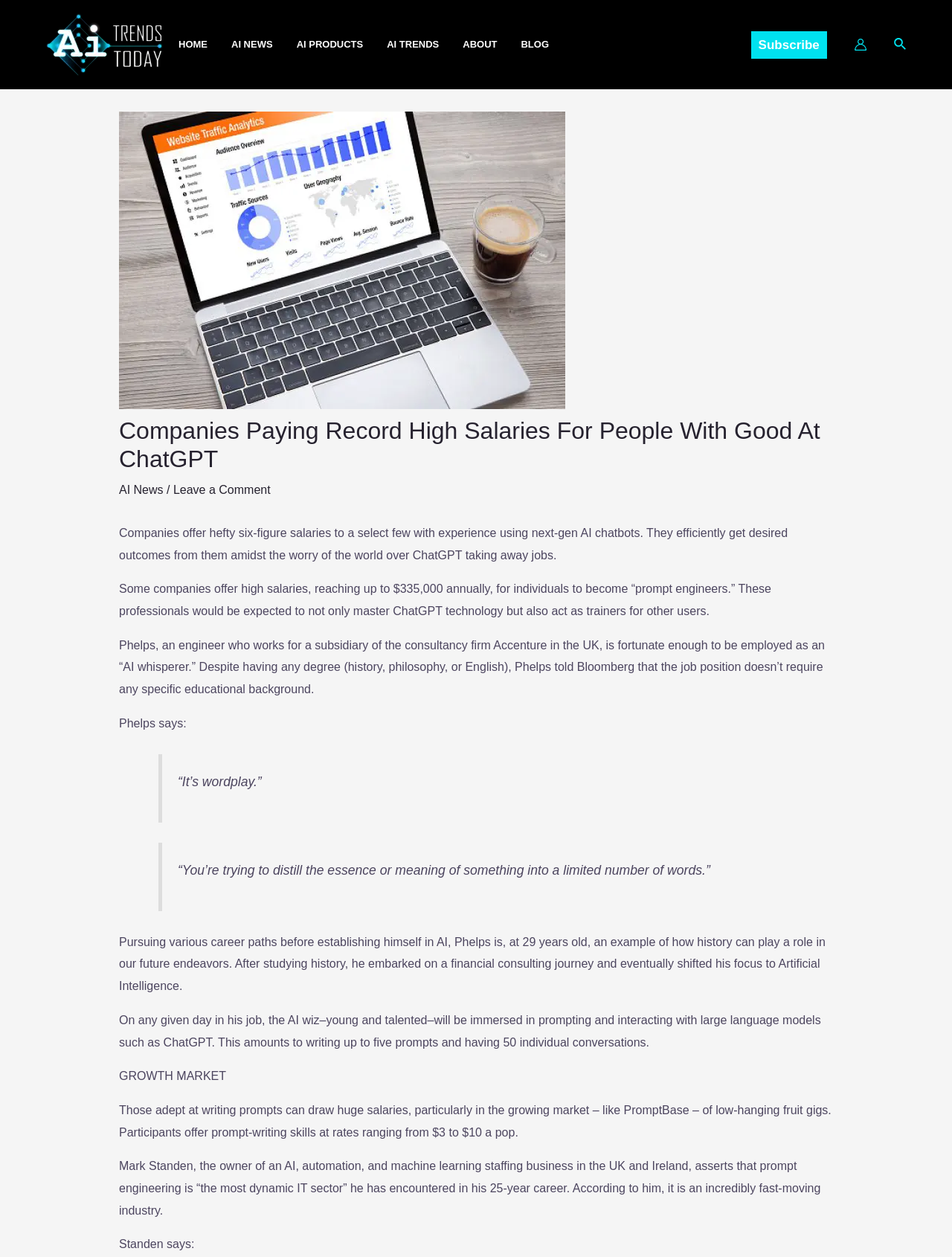What is the rate range for prompt-writing skills?
Using the screenshot, give a one-word or short phrase answer.

$3 to $10